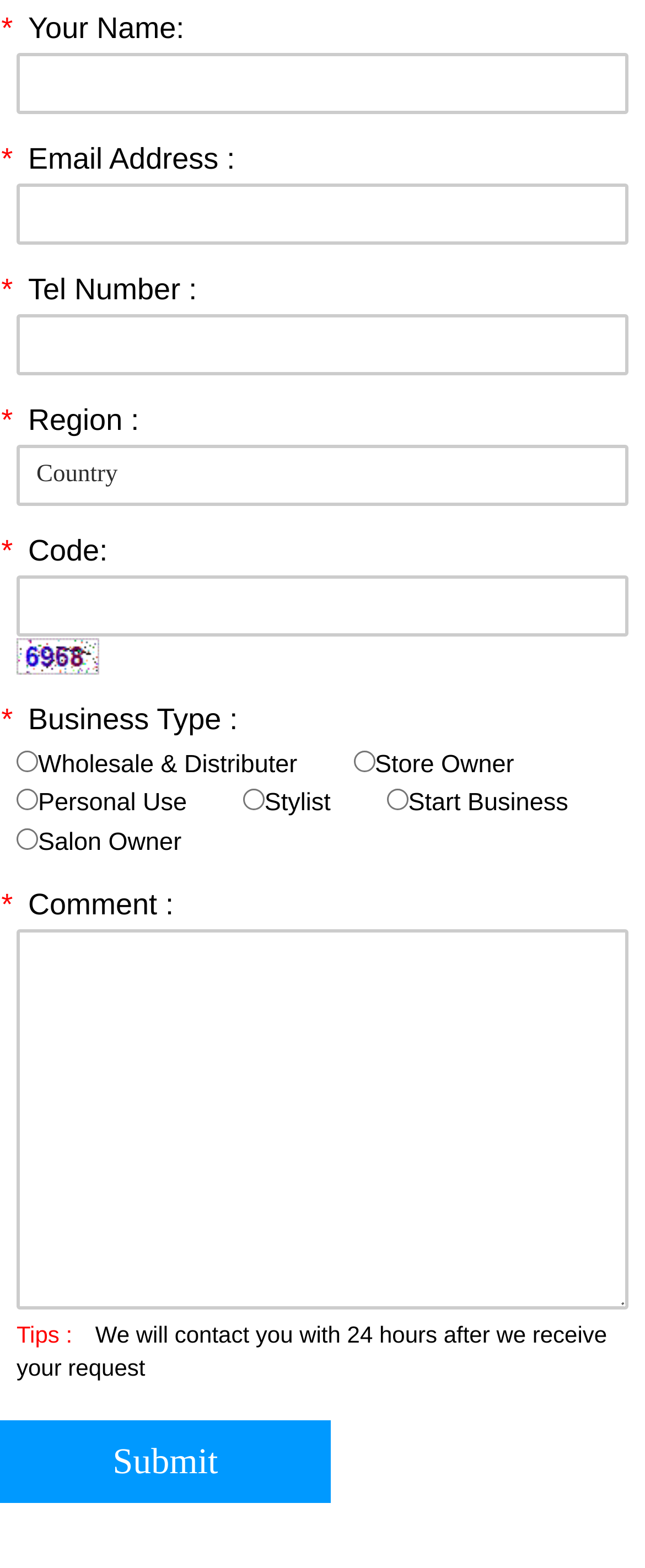Determine the bounding box coordinates for the HTML element described here: "parent_node: Stylist name="cus_remark" value="Stylist"".

[0.377, 0.503, 0.41, 0.517]